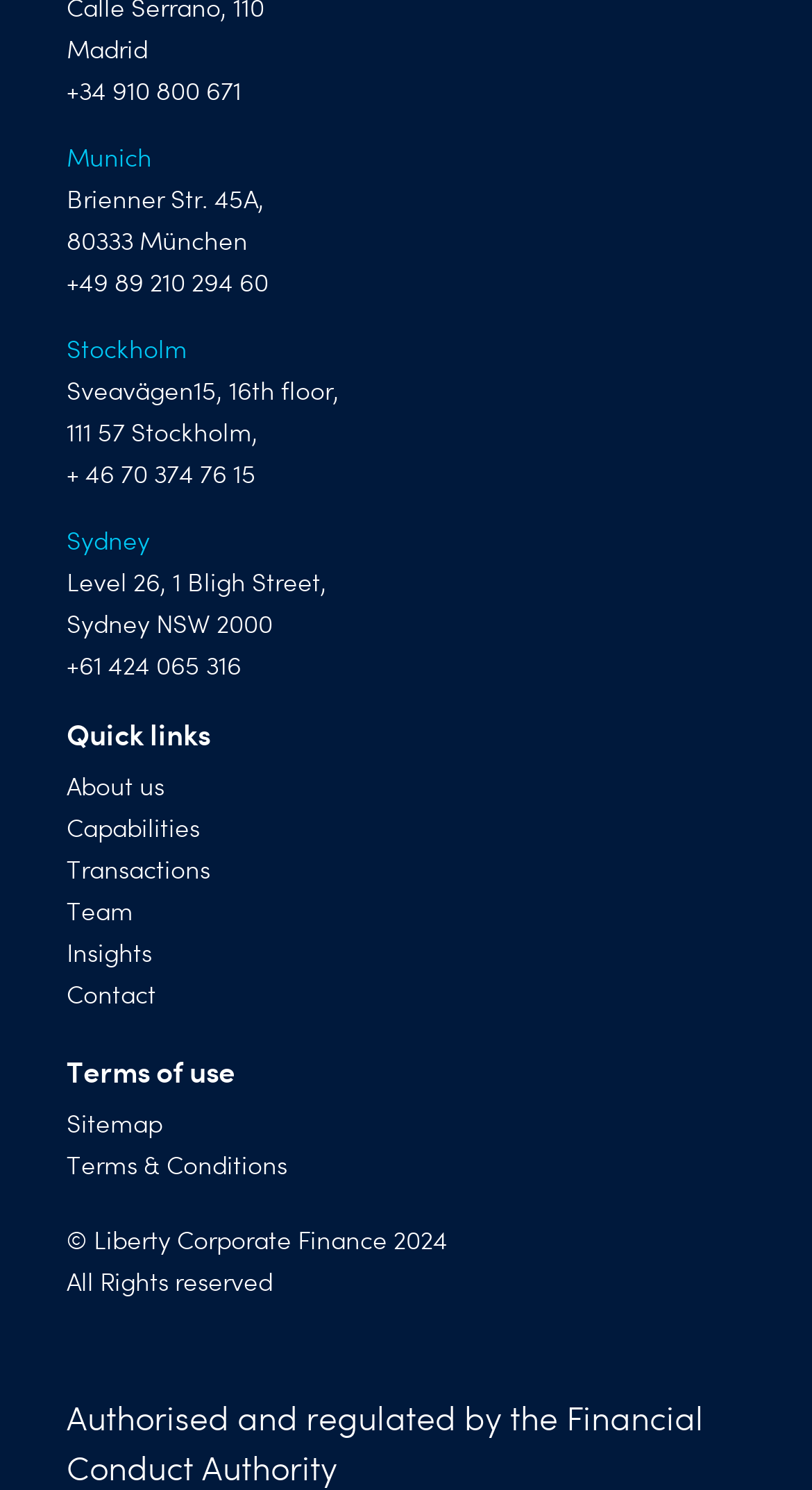Provide the bounding box coordinates of the HTML element described by the text: "About us". The coordinates should be in the format [left, top, right, bottom] with values between 0 and 1.

[0.082, 0.518, 0.203, 0.537]